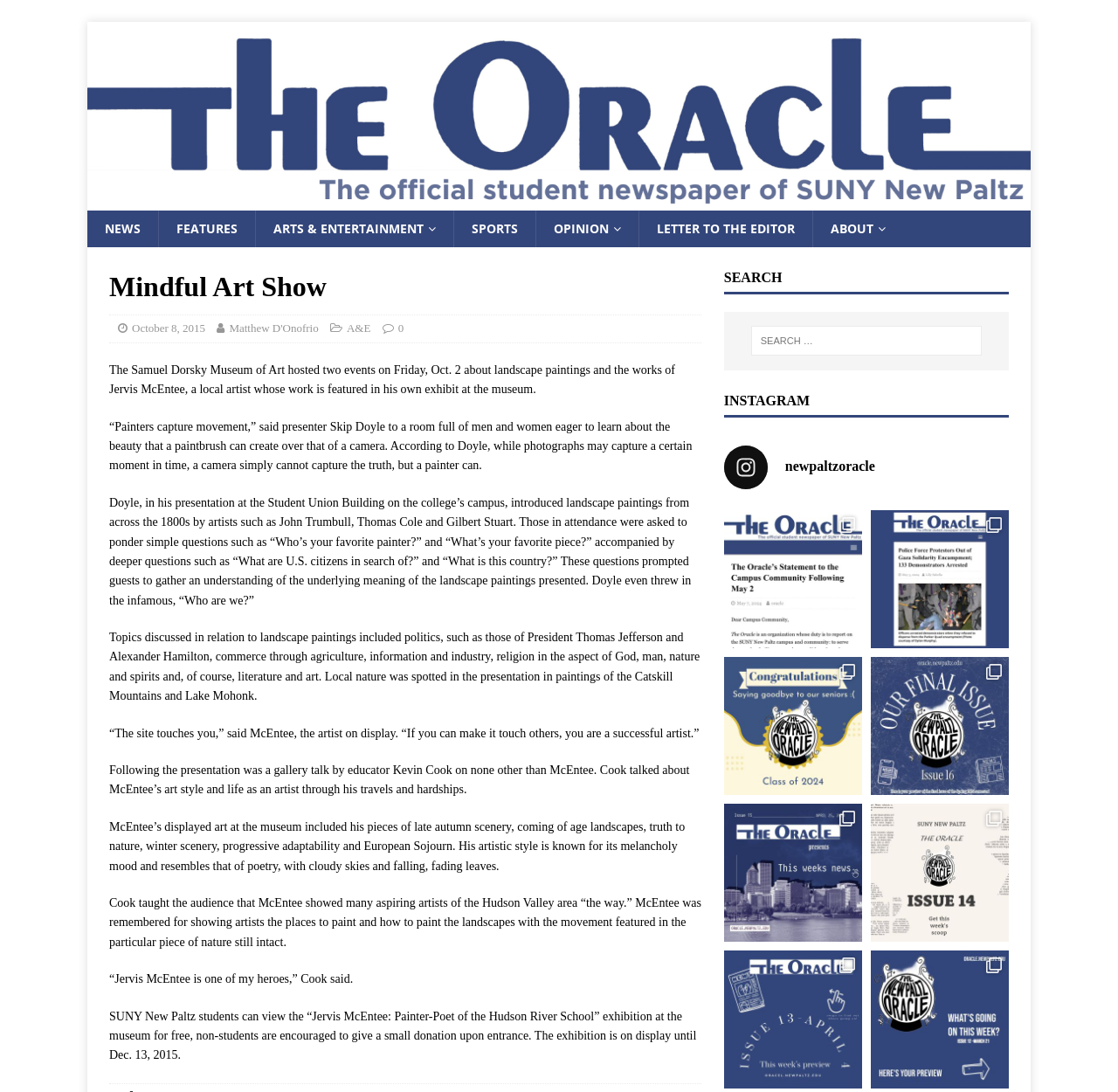Find the bounding box coordinates of the area that needs to be clicked in order to achieve the following instruction: "View the Instagram page". The coordinates should be specified as four float numbers between 0 and 1, i.e., [left, top, right, bottom].

[0.647, 0.408, 0.902, 0.448]